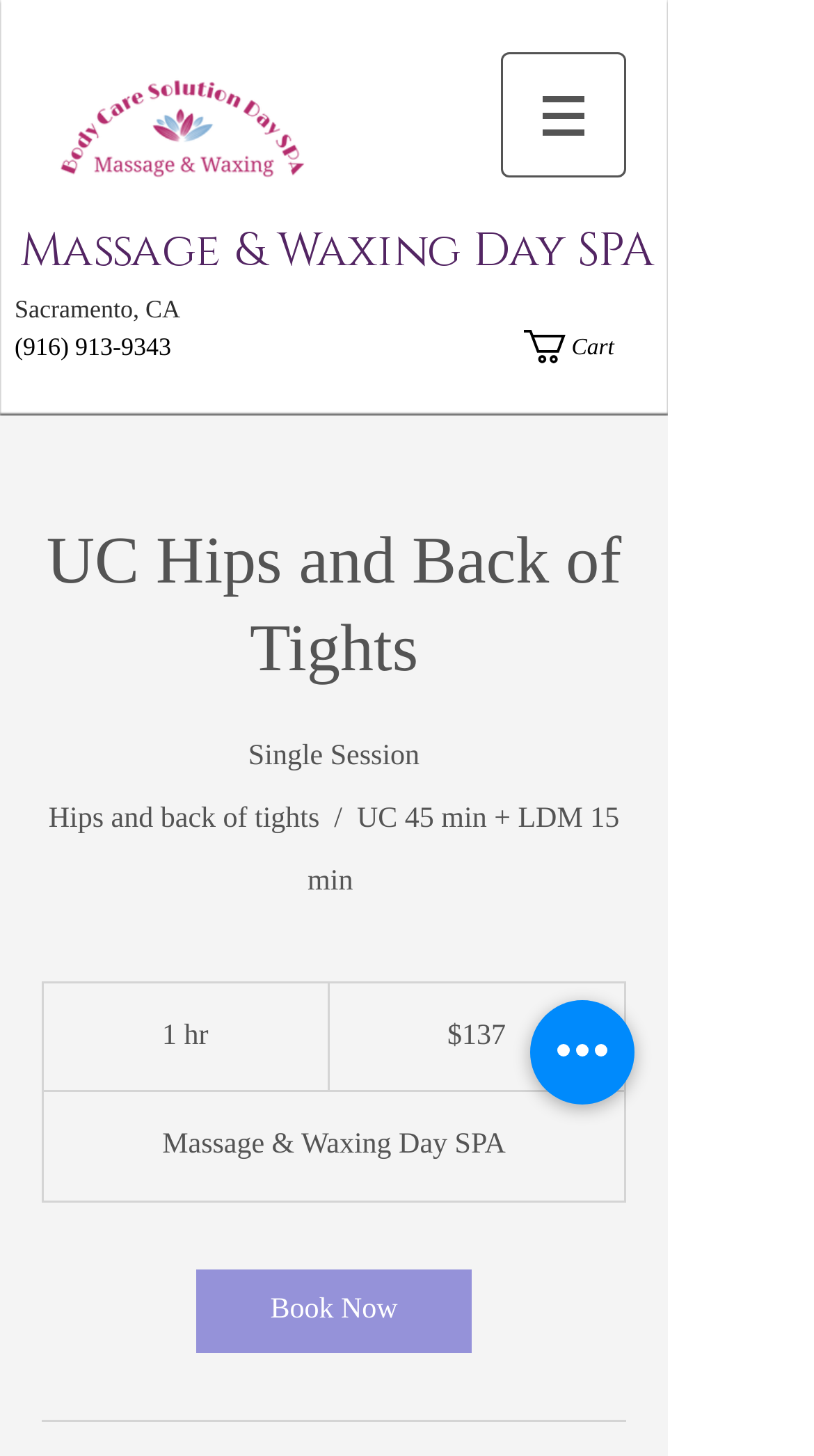Please answer the following question using a single word or phrase: What is the name of the spa?

Massage & Waxing Day SPA